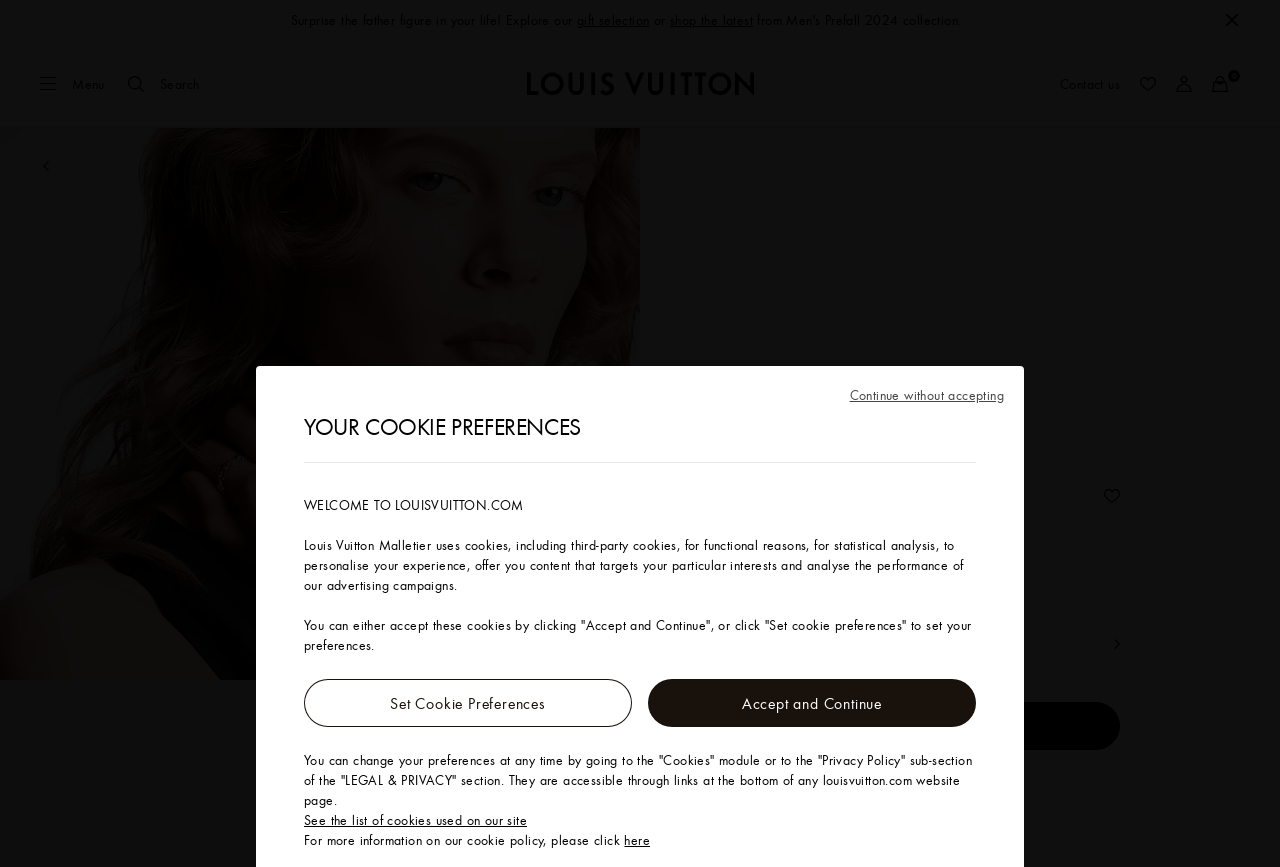Specify the bounding box coordinates of the area to click in order to execute this command: 'Click the Search button'. The coordinates should consist of four float numbers ranging from 0 to 1, and should be formatted as [left, top, right, bottom].

[0.094, 0.078, 0.162, 0.115]